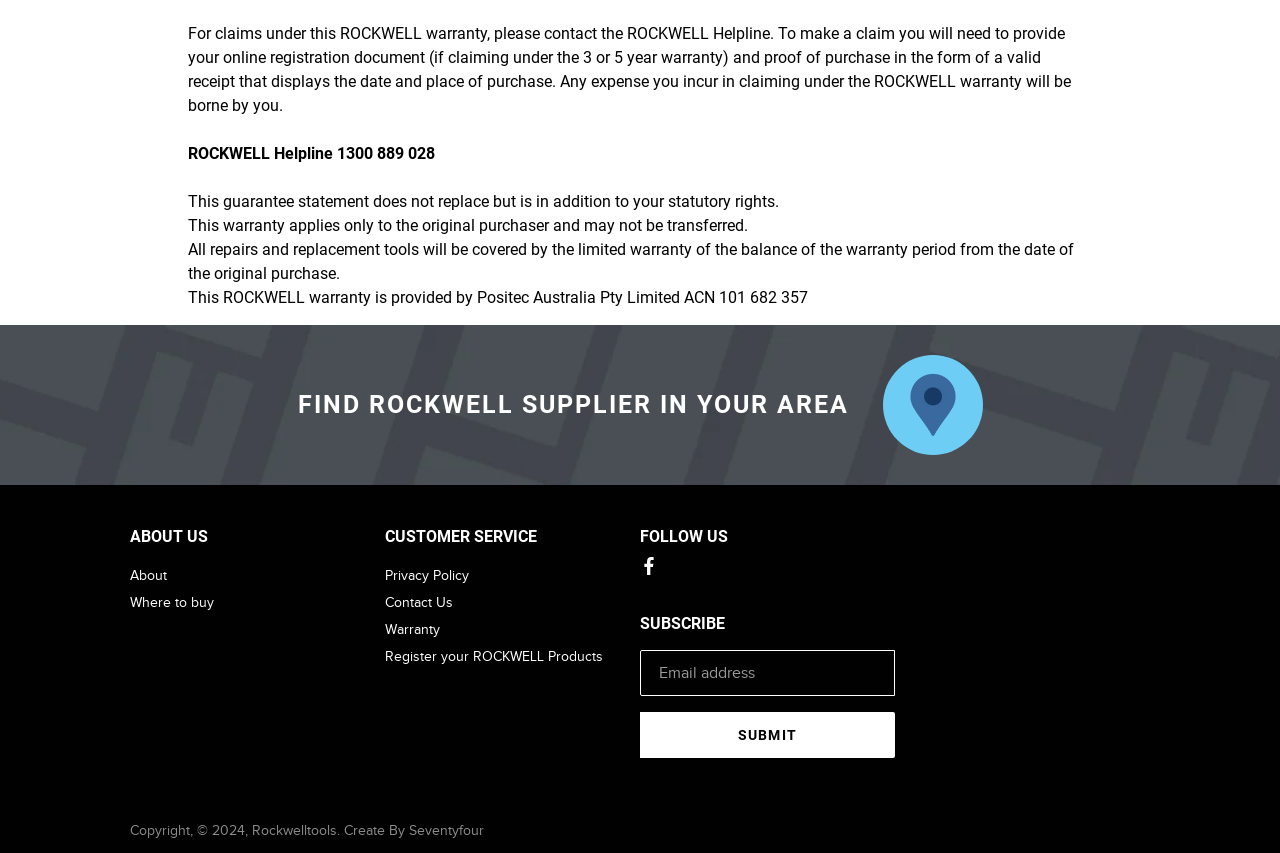Determine the bounding box coordinates of the element that should be clicked to execute the following command: "Find ROCKWELL supplier in your area".

[0.232, 0.462, 0.768, 0.484]